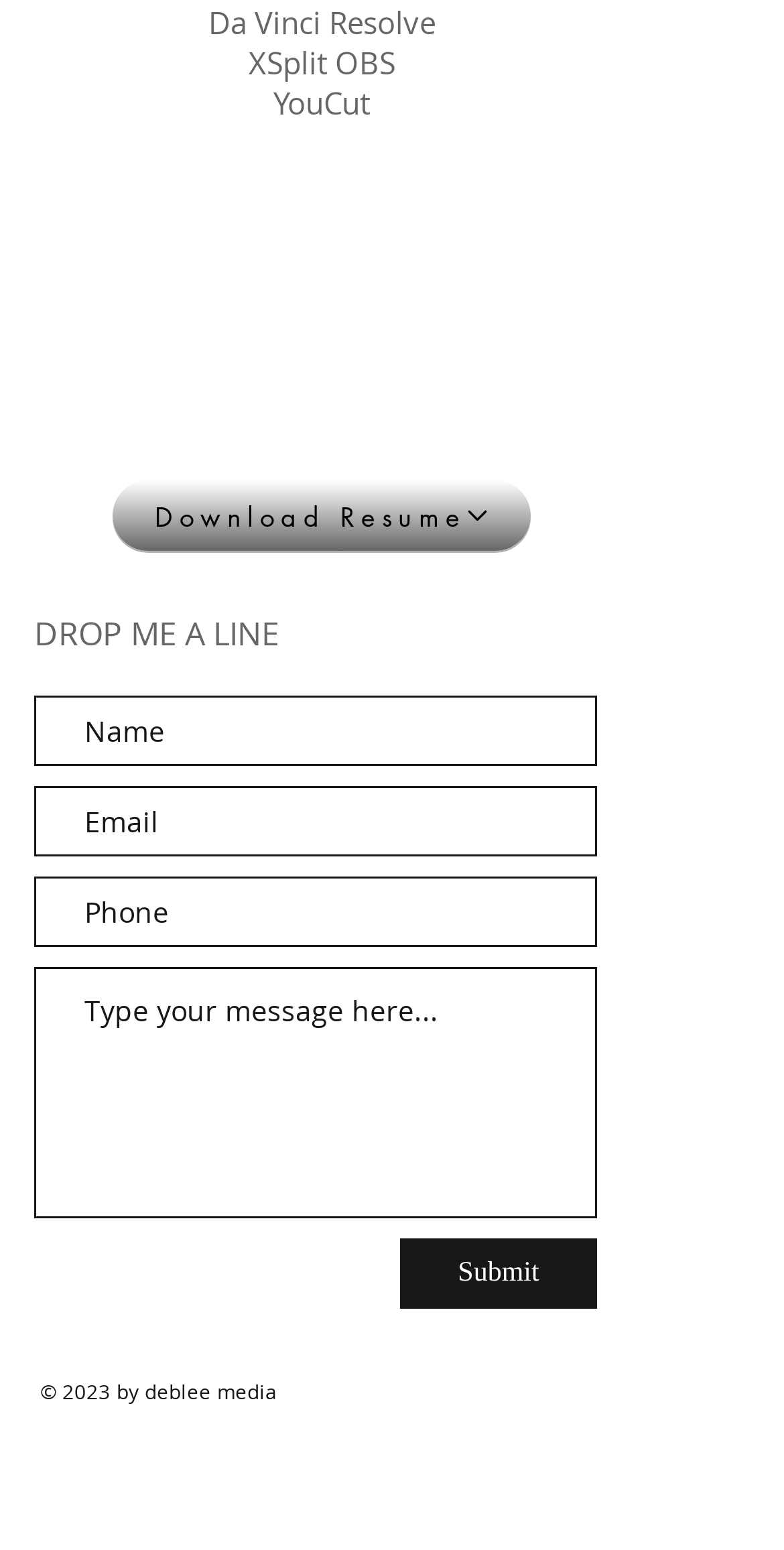Locate the bounding box coordinates of the area you need to click to fulfill this instruction: 'submit the form'. The coordinates must be in the form of four float numbers ranging from 0 to 1: [left, top, right, bottom].

[0.51, 0.799, 0.762, 0.845]